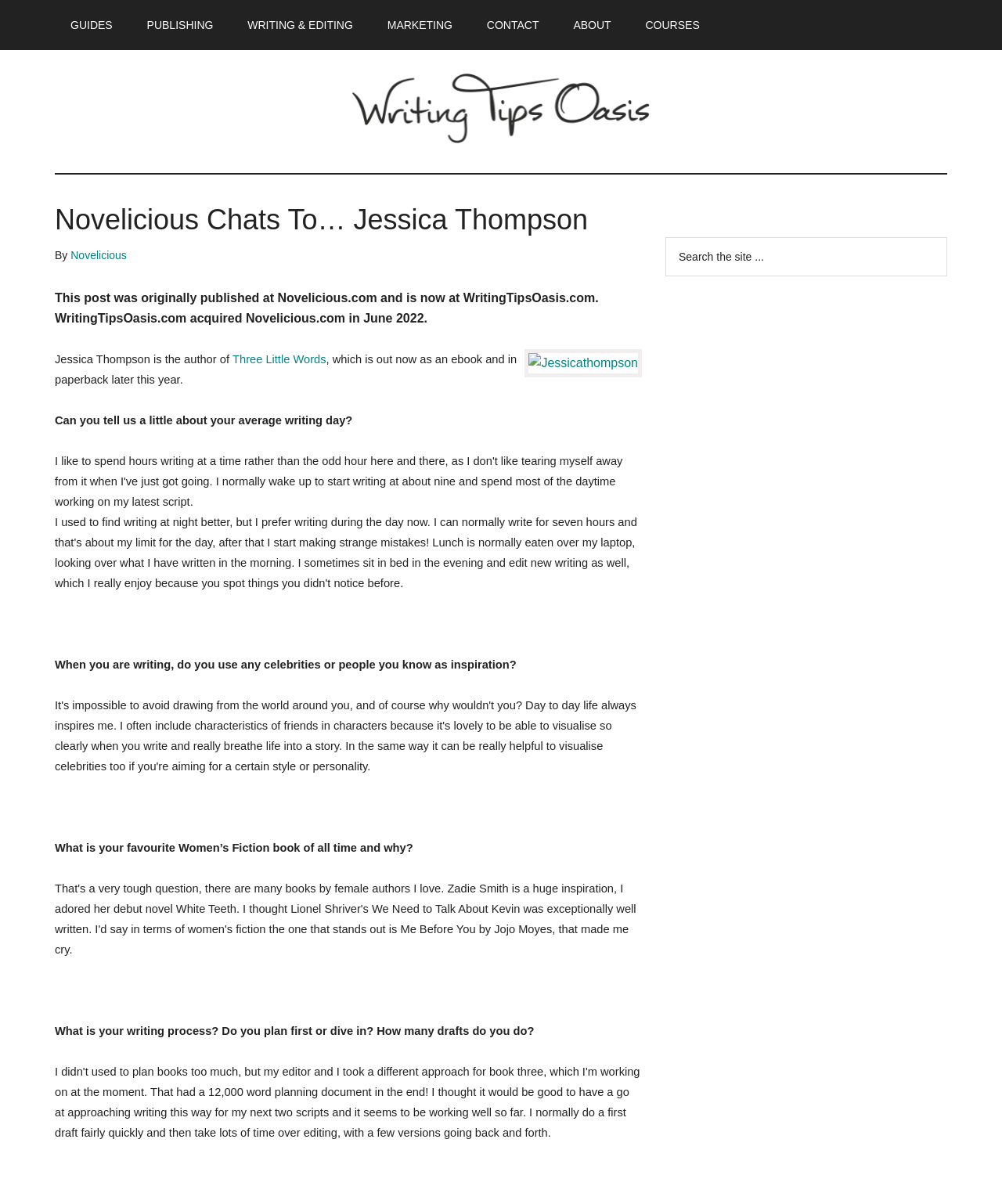What is the name of the website?
Refer to the screenshot and answer in one word or phrase.

Writing Tips Oasis